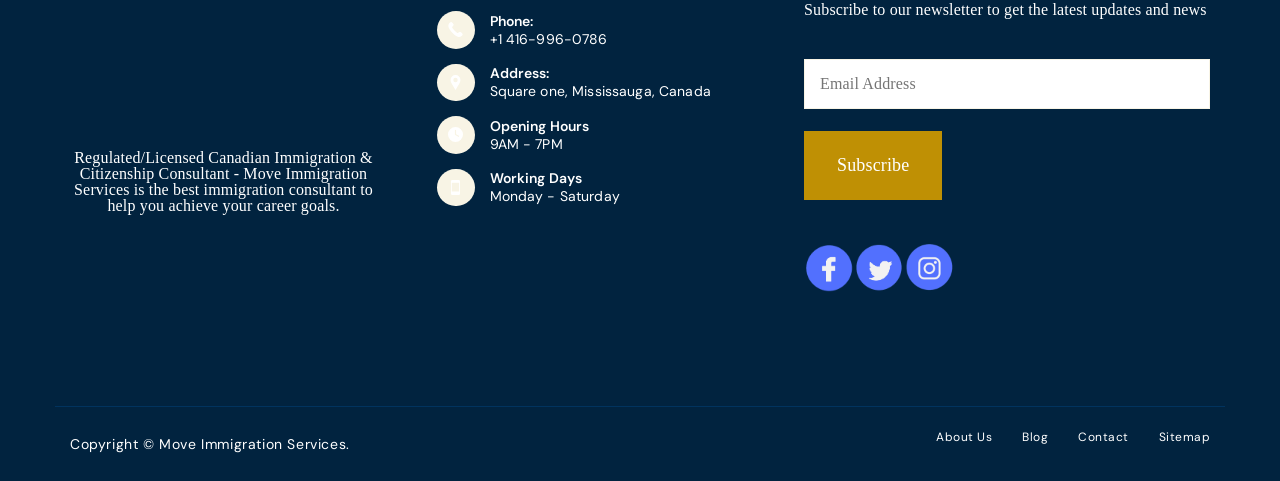Respond to the following question with a brief word or phrase:
What is the copyright information on the webpage?

Copyright Move Immigration Services